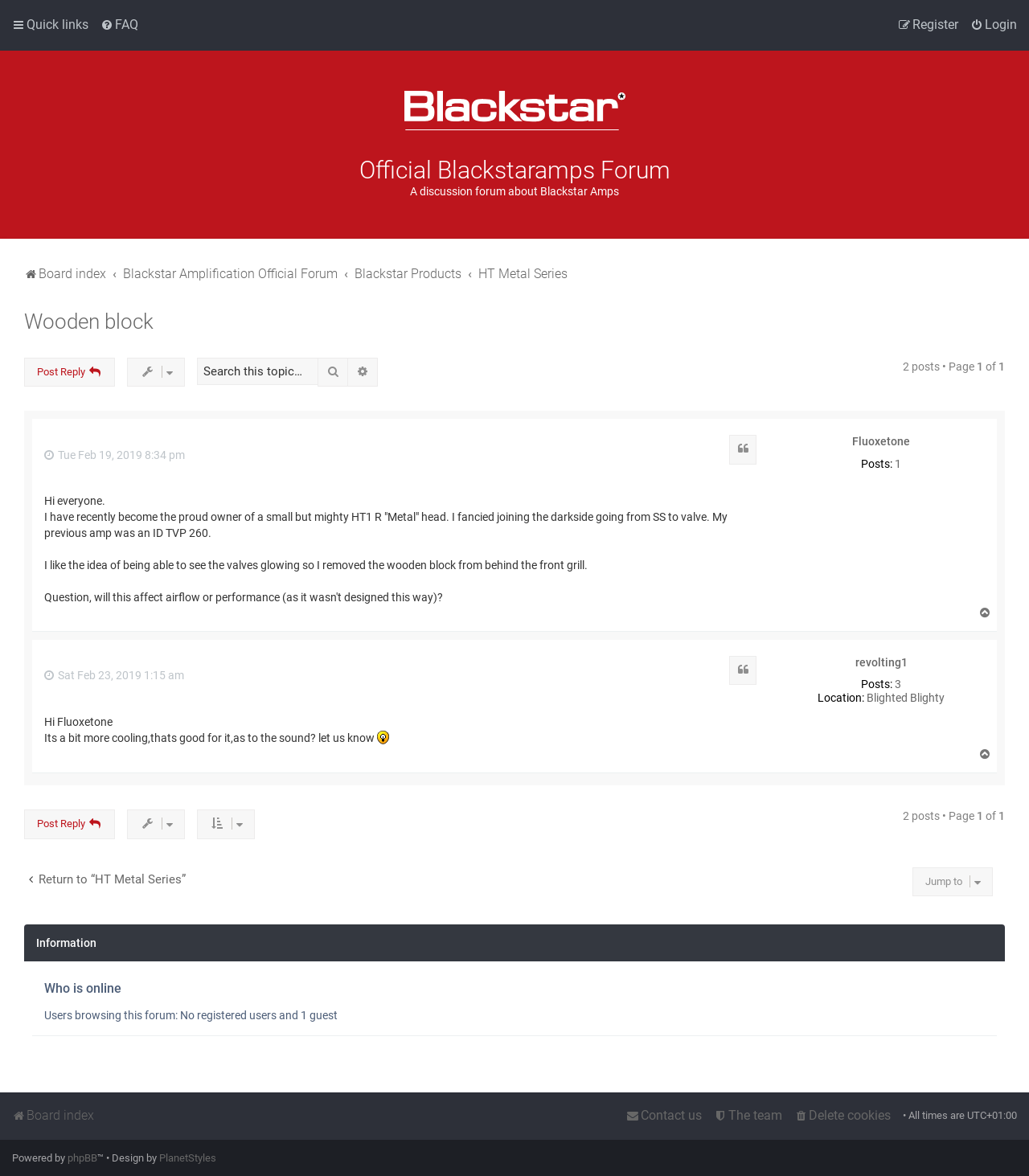Please answer the following question using a single word or phrase: 
What is the name of the forum?

Official Blackstaramps Forum